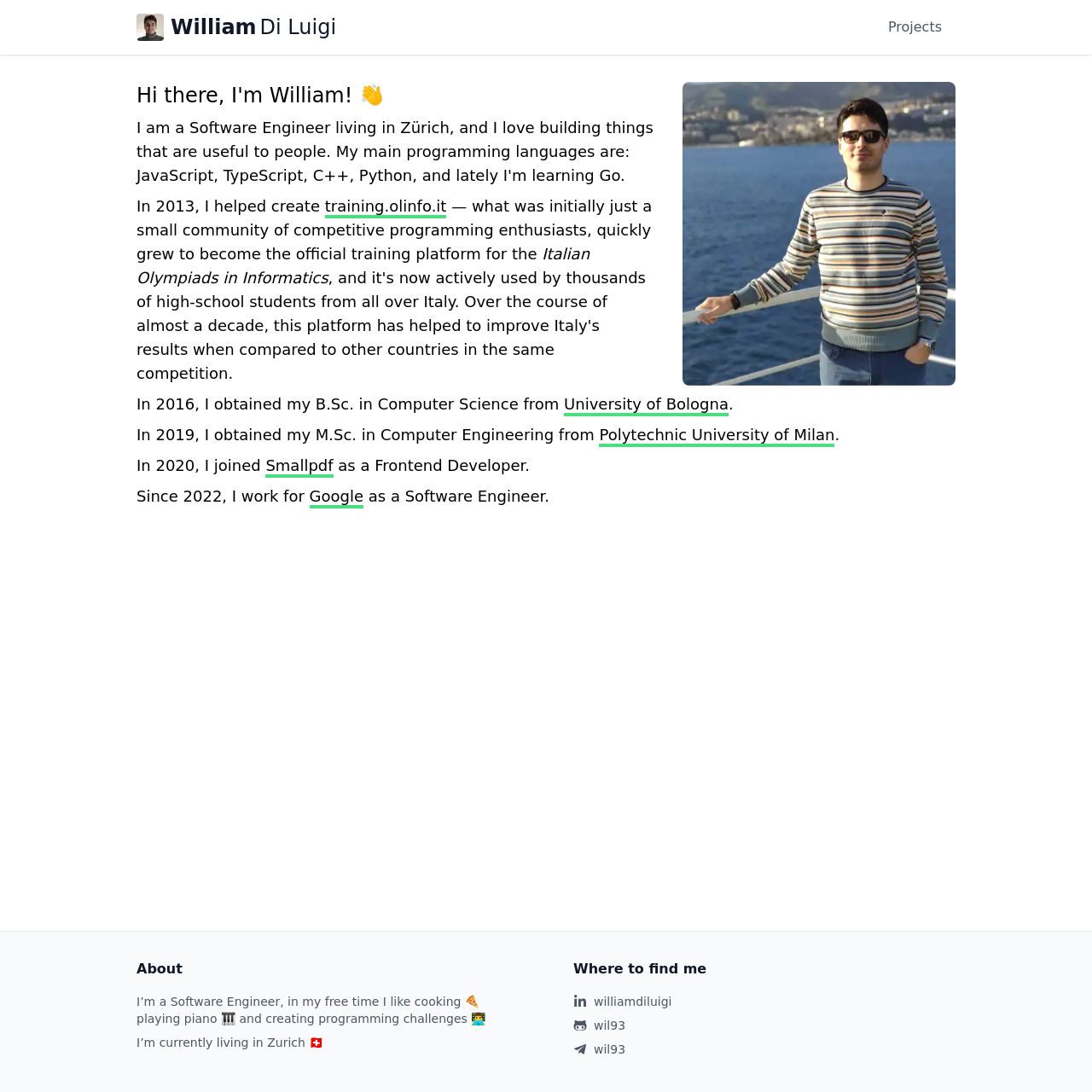Identify the bounding box coordinates for the element that needs to be clicked to fulfill this instruction: "Visit the University of Bologna website". Provide the coordinates in the format of four float numbers between 0 and 1: [left, top, right, bottom].

[0.516, 0.362, 0.667, 0.381]